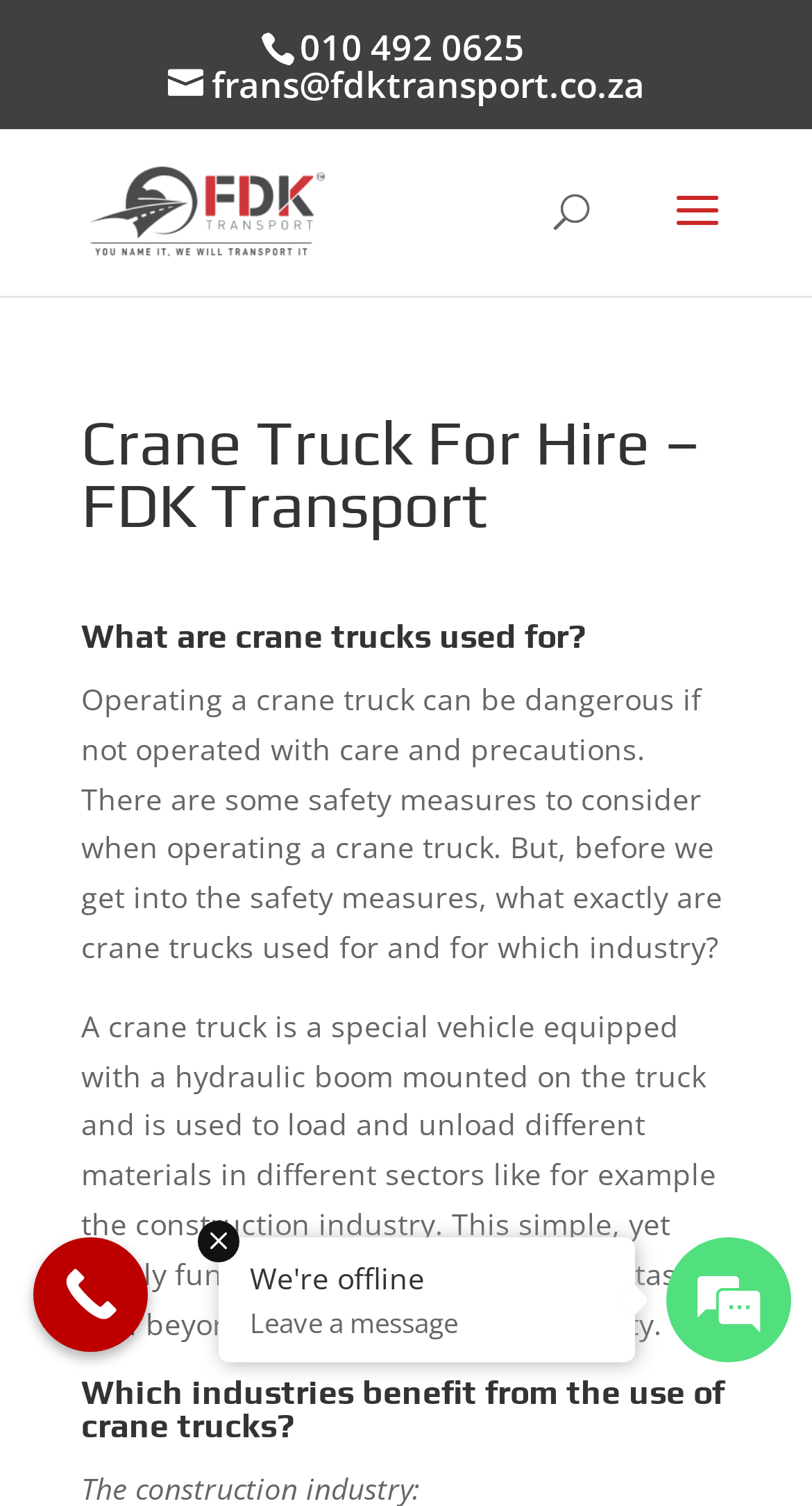Determine the bounding box coordinates for the HTML element mentioned in the following description: "frans@fdktransport.co.za". The coordinates should be a list of four floats ranging from 0 to 1, represented as [left, top, right, bottom].

[0.206, 0.04, 0.794, 0.072]